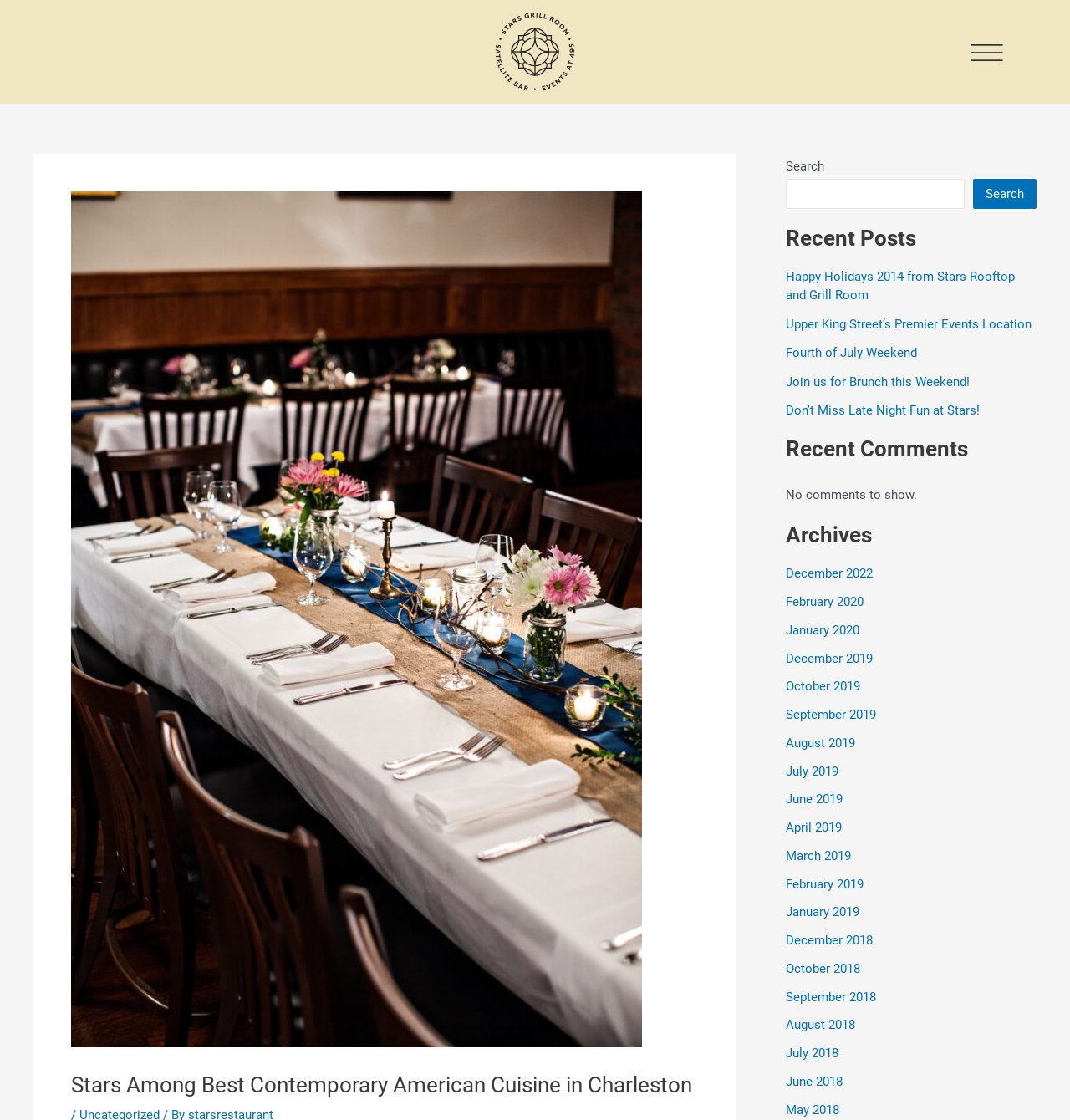Identify the bounding box for the UI element that is described as follows: "Fourth of July Weekend".

[0.734, 0.308, 0.857, 0.322]